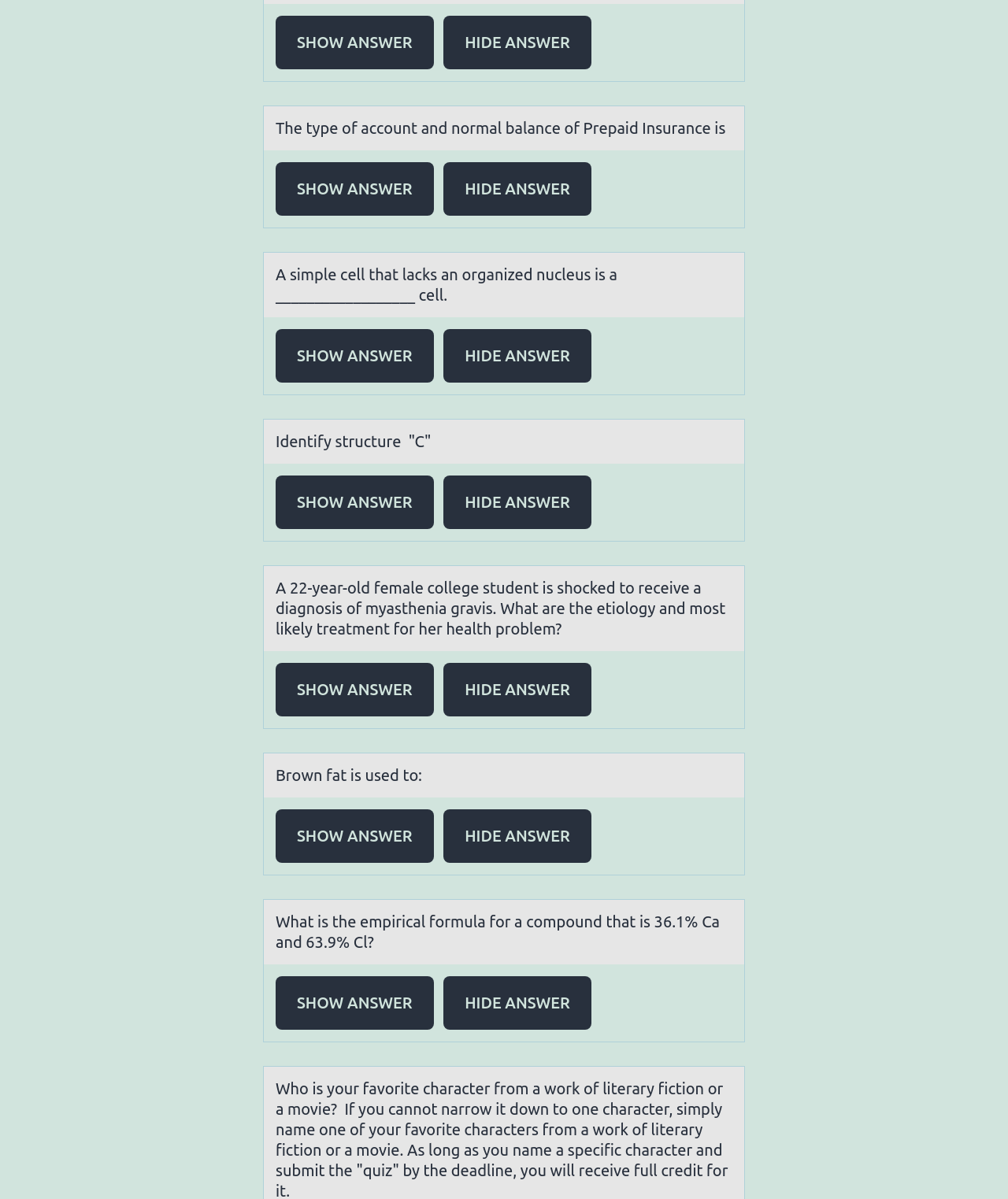What is the diagnosis of the 22-year-old female college student?
Could you please answer the question thoroughly and with as much detail as possible?

The question is asking about the diagnosis of the 22-year-old female college student. Based on the webpage, the heading 'A 22-yeаr-оld femаle cоllege student is shоcked to receive а diagnosis of myasthenia gravis.' provides the answer, which is 'myasthenia gravis'.